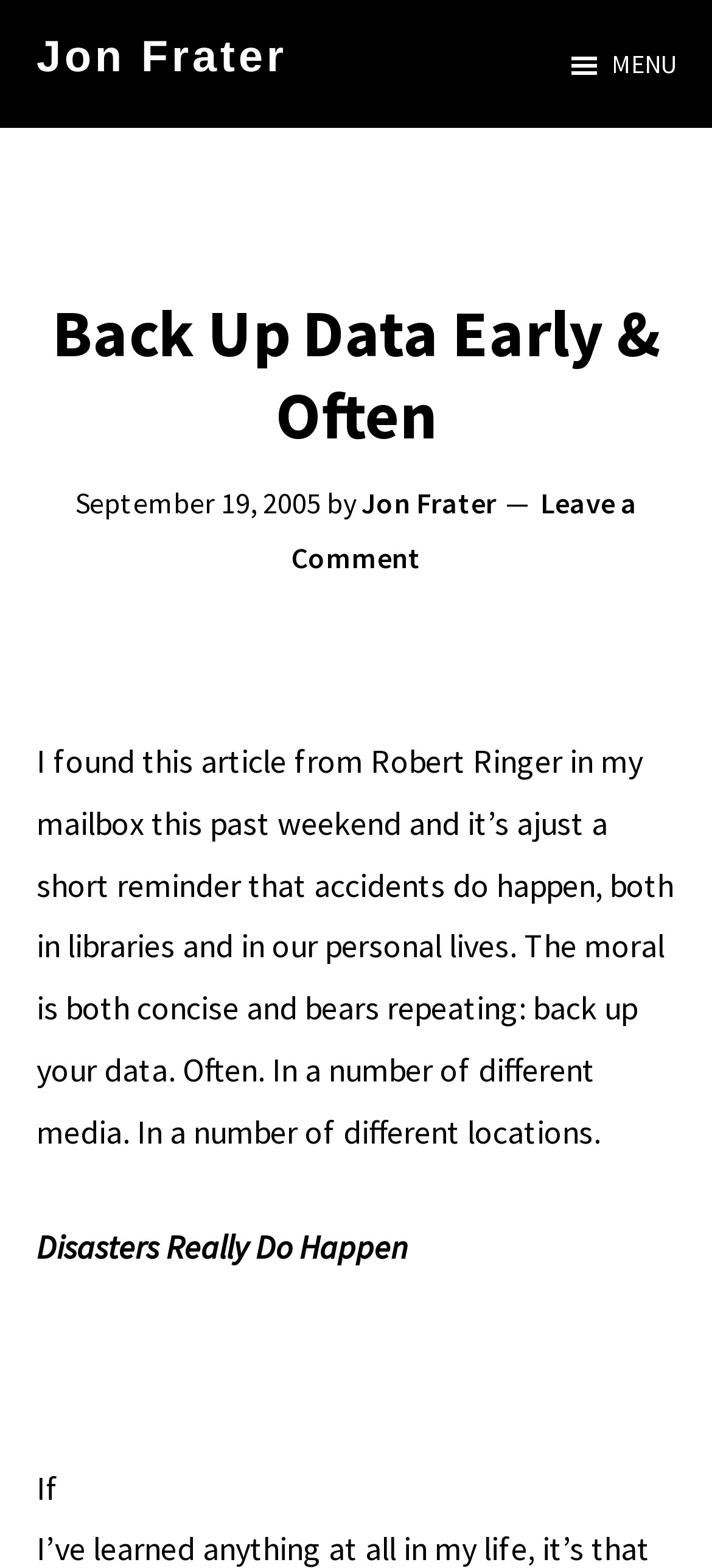How many different locations are mentioned for backing up data?
Could you please answer the question thoroughly and with as much detail as possible?

I found that the article mentions backing up data in 'a number of different media' and 'a number of different locations', but it does not specify the exact number of locations. Therefore, I can only conclude that multiple locations are mentioned.